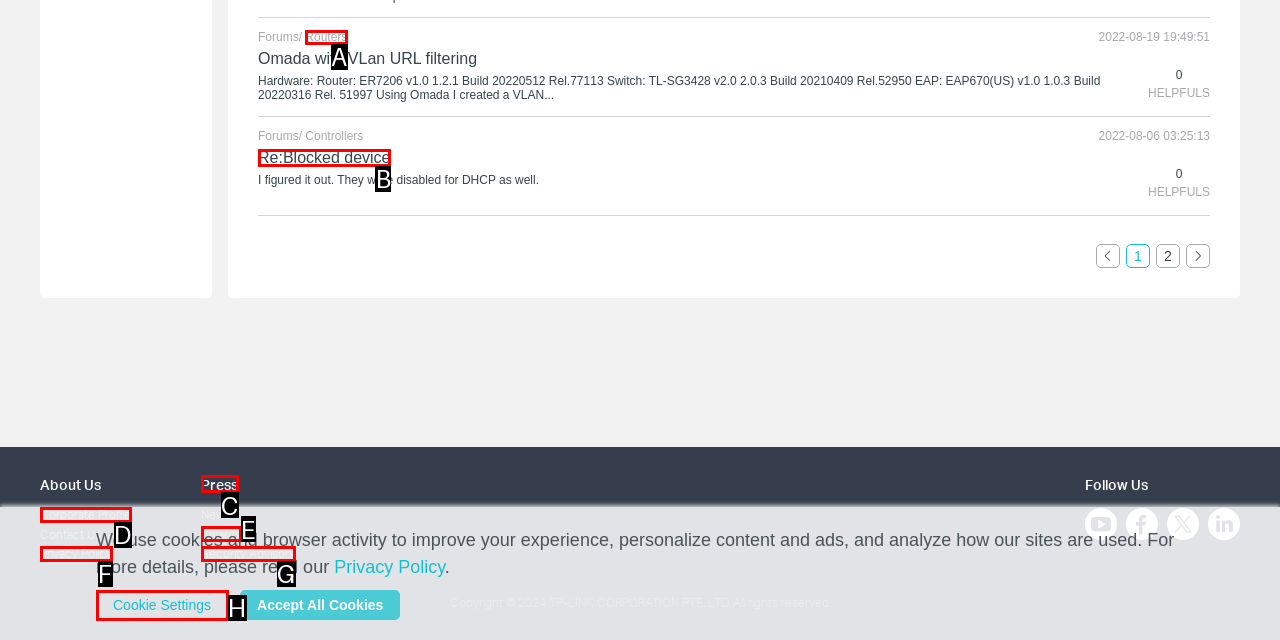Identify the HTML element that corresponds to the description: Press Provide the letter of the correct option directly.

C